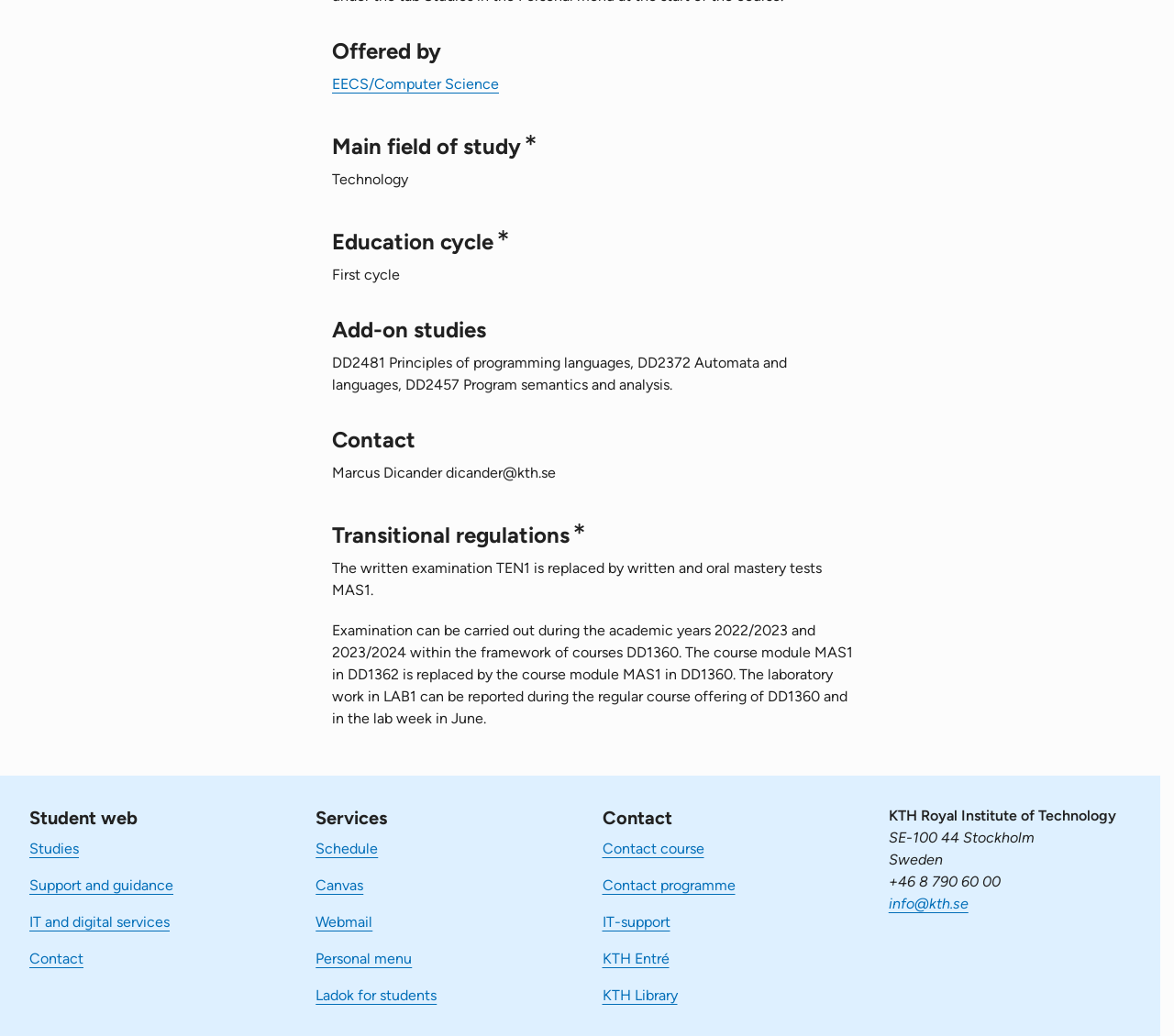Please locate the bounding box coordinates of the region I need to click to follow this instruction: "Email 'info@kth.se'".

[0.757, 0.863, 0.825, 0.88]